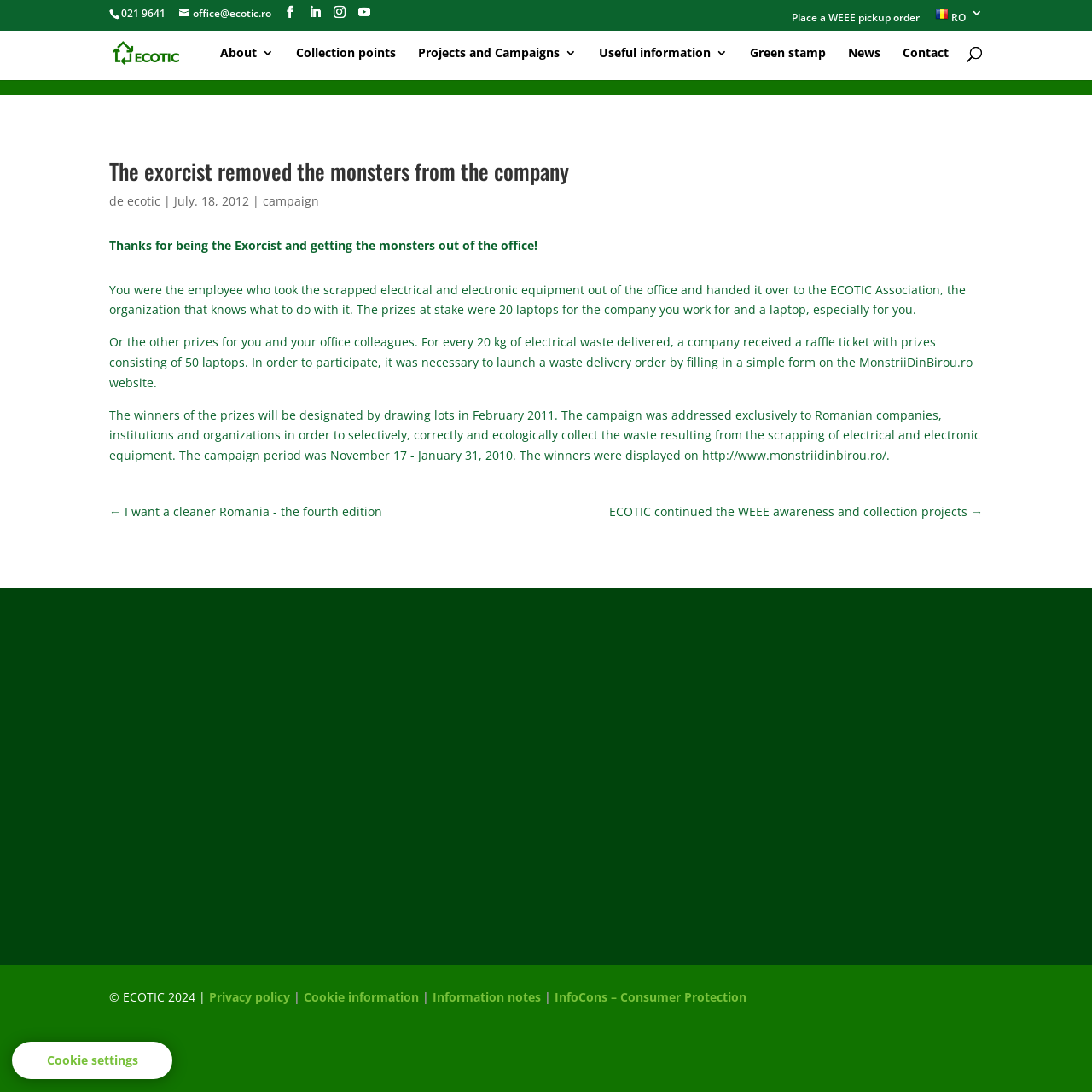What is the campaign period?
Refer to the image and give a detailed answer to the question.

I found the answer by reading the StaticText element that says 'The campaign period was November 17 - January 31, 2010.'